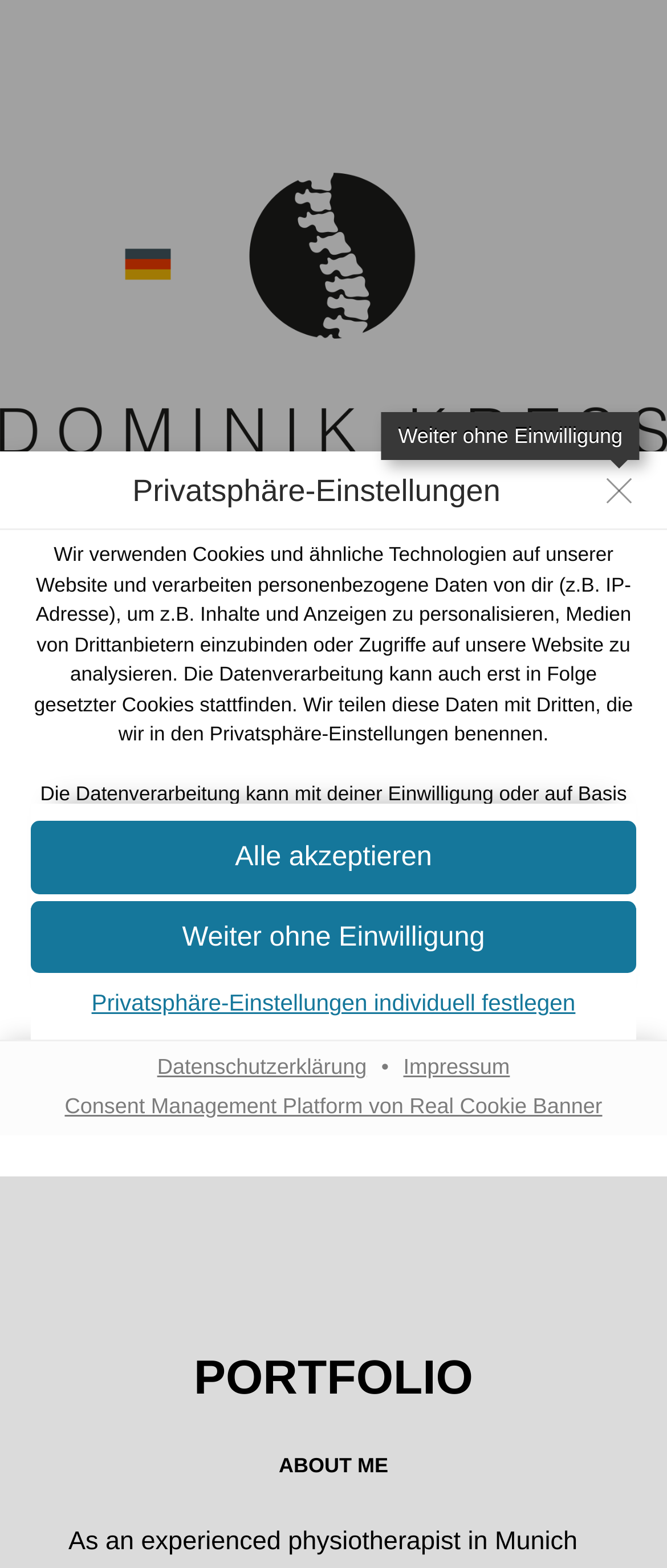What services are used on the website?
Give a thorough and detailed response to the question.

The webpage lists several services that are used on the website, including YouTube, Google Fonts, Gravatar, and Font Awesome, which are mentioned as being loaded for functional purposes.